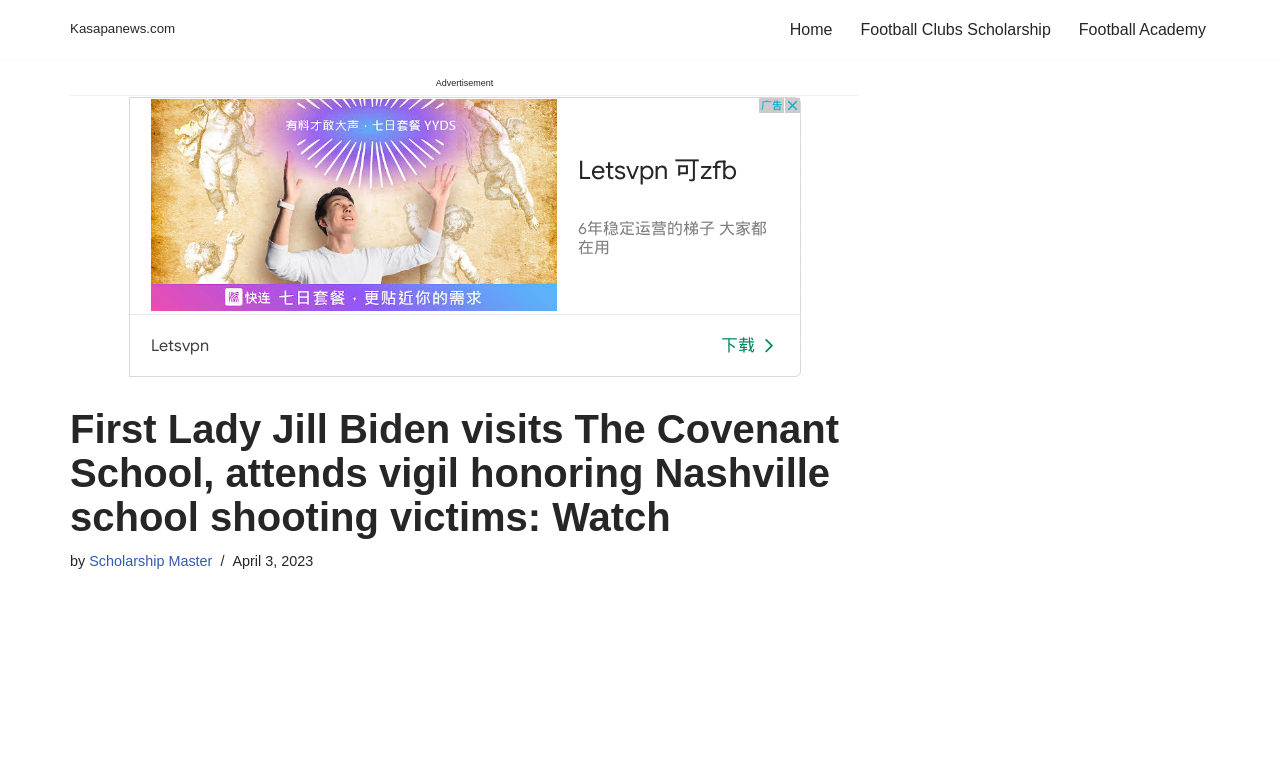What is the category of the article?
Please respond to the question with a detailed and informative answer.

Although there is a 'Categories' section on the webpage, it does not specify the category of the current article. Therefore, the answer is 'Not specified'.